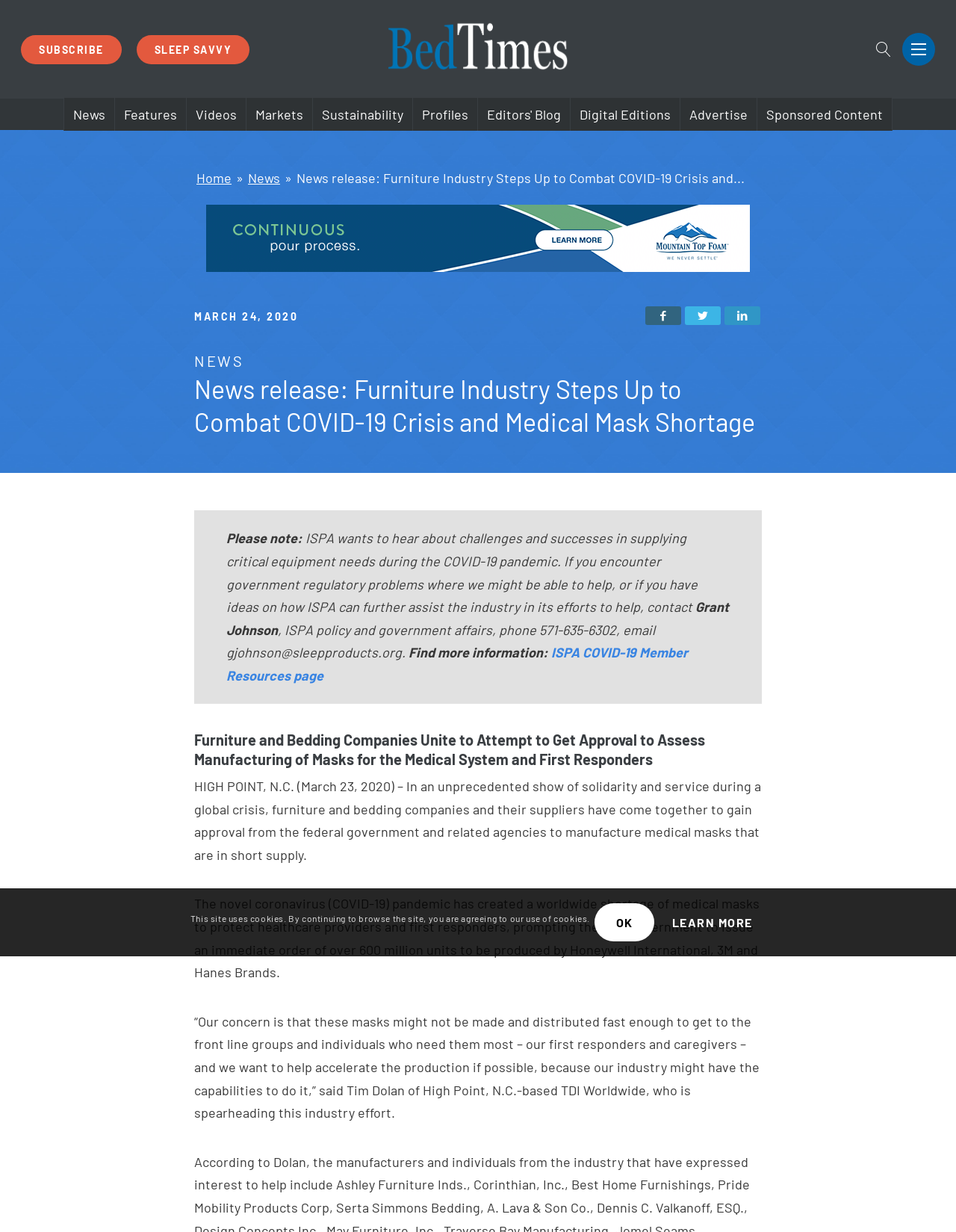Generate the title text from the webpage.

News release: Furniture Industry Steps Up to Combat COVID-19 Crisis and Medical Mask Shortage